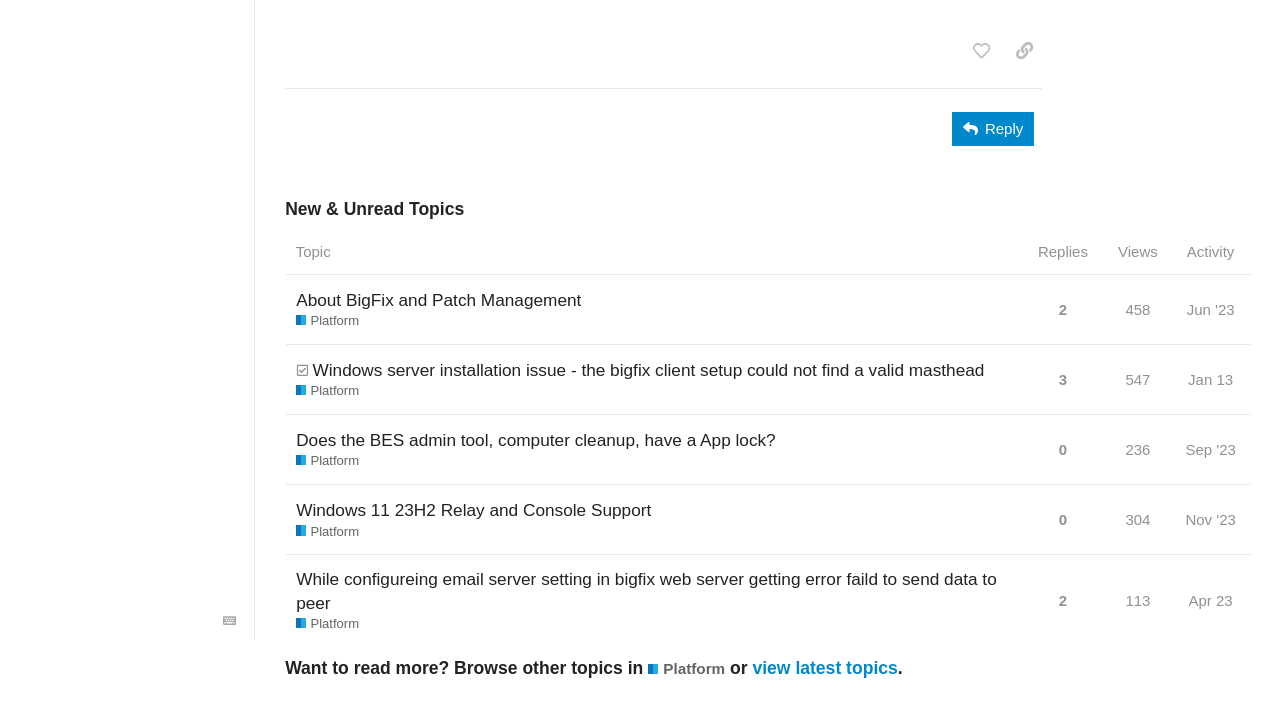Locate the bounding box coordinates of the UI element described by: "Platform". The bounding box coordinates should consist of four float numbers between 0 and 1, i.e., [left, top, right, bottom].

[0.506, 0.935, 0.567, 0.966]